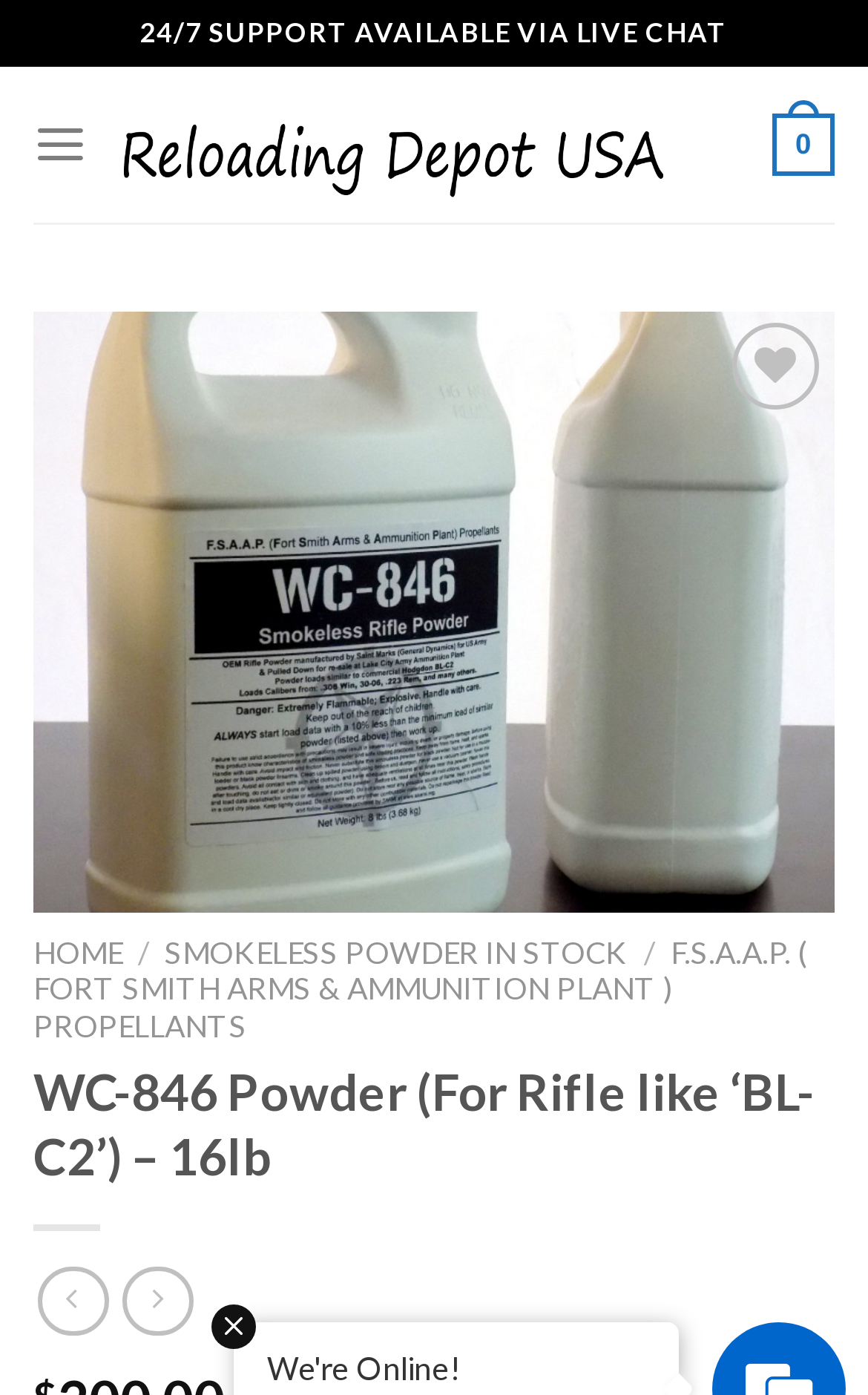Locate the bounding box coordinates of the area that needs to be clicked to fulfill the following instruction: "Add to wishlist". The coordinates should be in the format of four float numbers between 0 and 1, namely [left, top, right, bottom].

[0.813, 0.31, 0.936, 0.37]